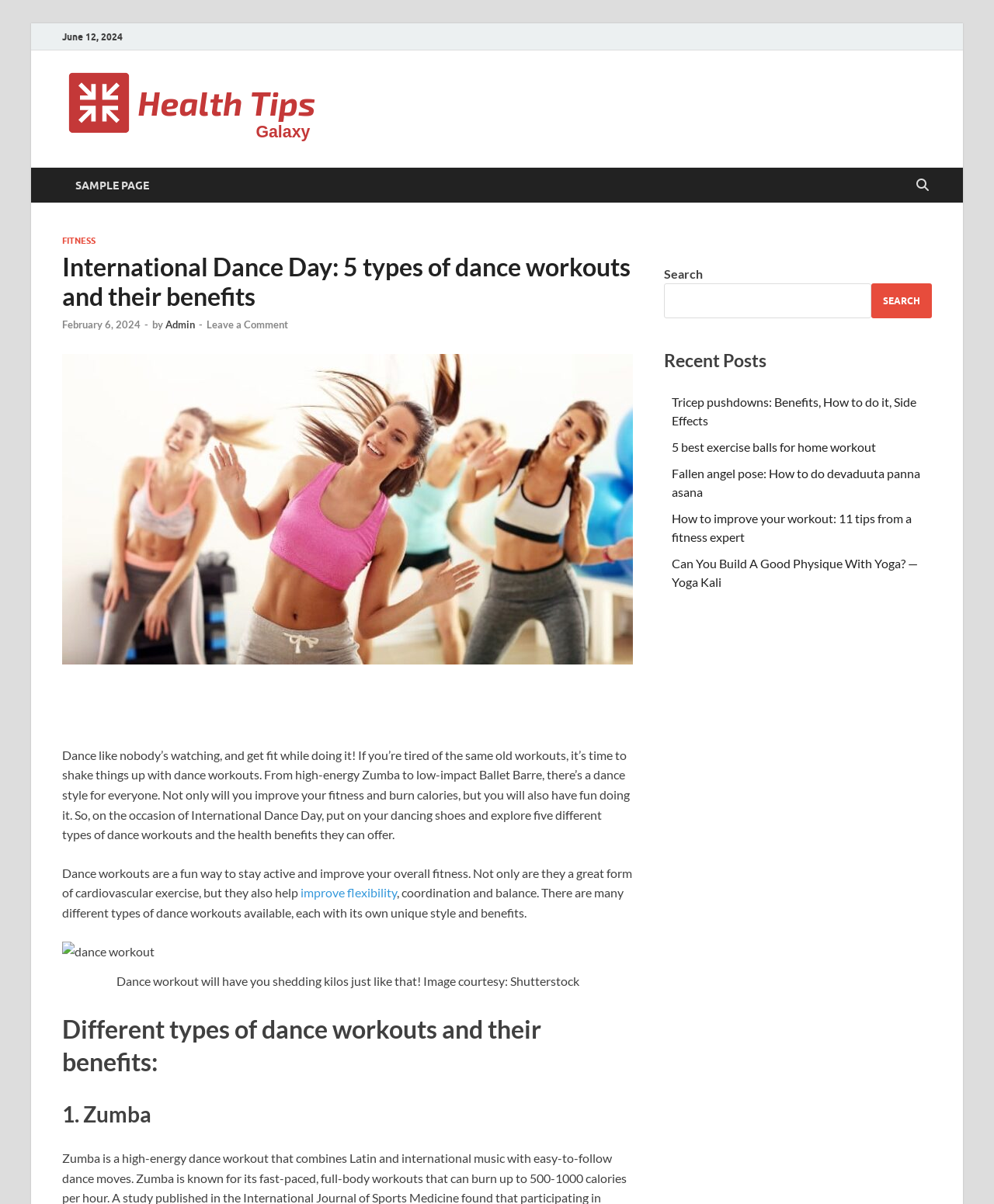What is the title of the recent post mentioned below the search bar?
Based on the screenshot, provide a one-word or short-phrase response.

Tricep pushdowns: Benefits, How to do it, Side Effects